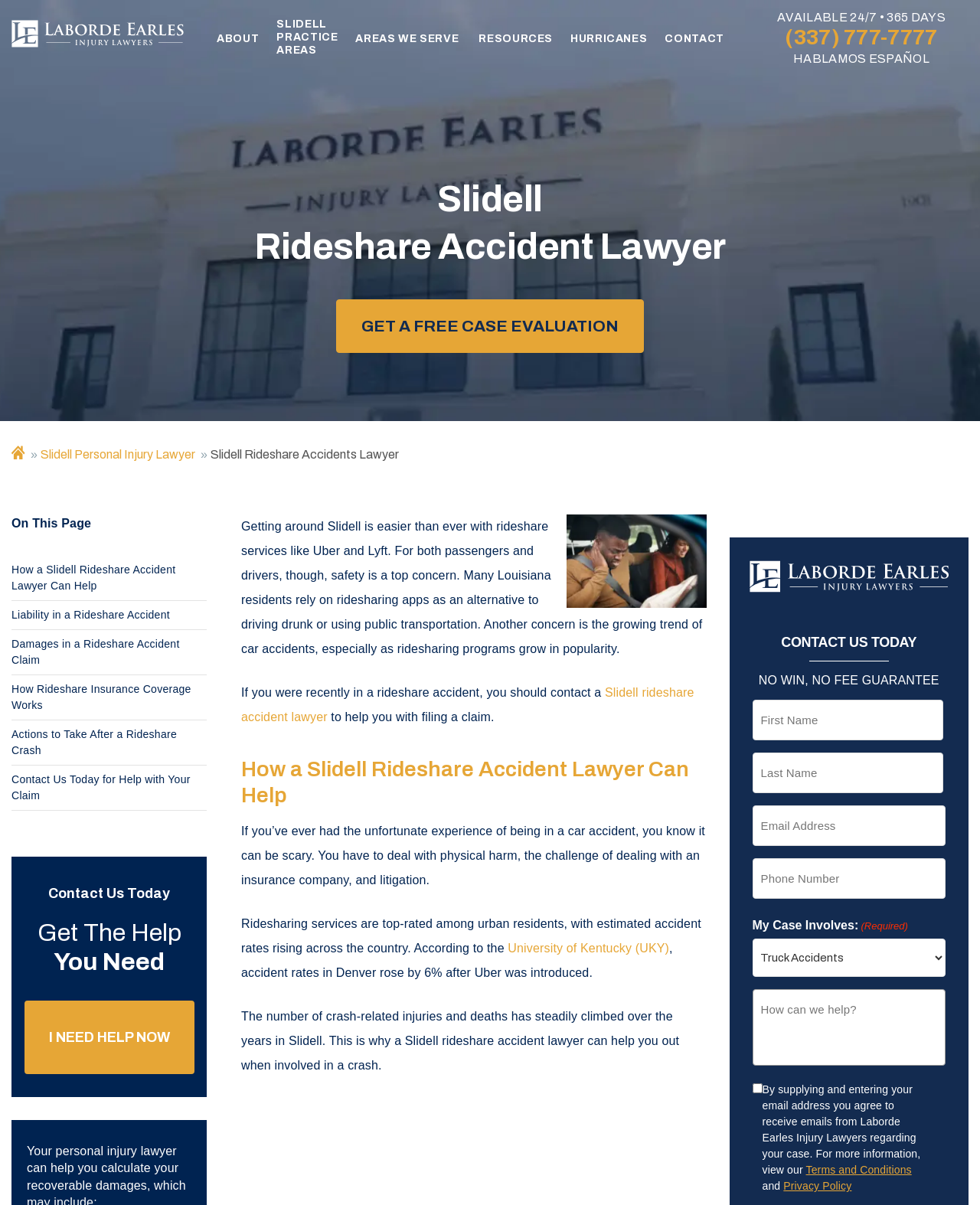Use a single word or phrase to answer the question:
What is the phone number to contact the law firm?

(337) 777-7777